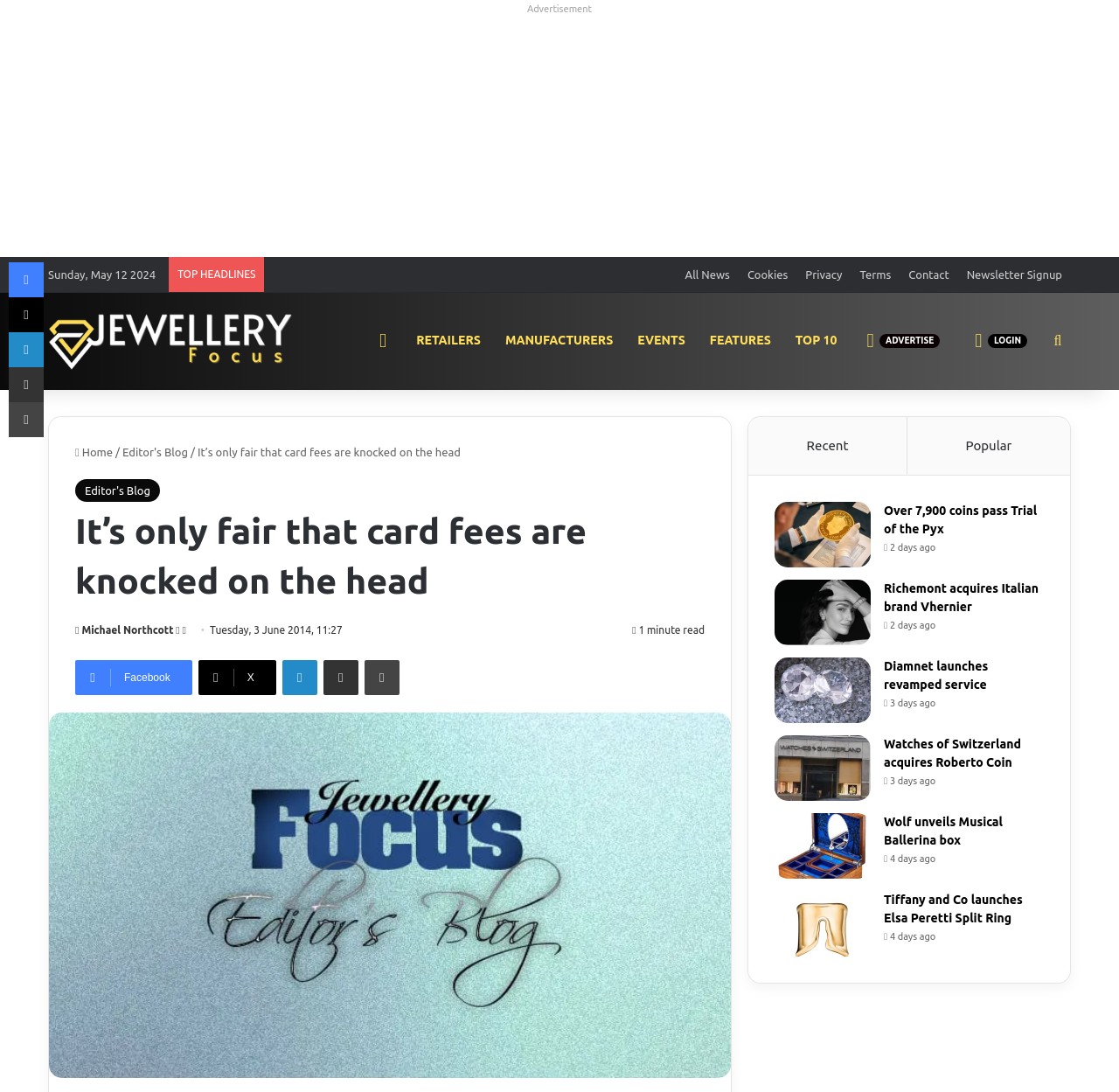Please identify the bounding box coordinates of the region to click in order to complete the given instruction: "Share the article on Facebook". The coordinates should be four float numbers between 0 and 1, i.e., [left, top, right, bottom].

[0.067, 0.604, 0.172, 0.636]